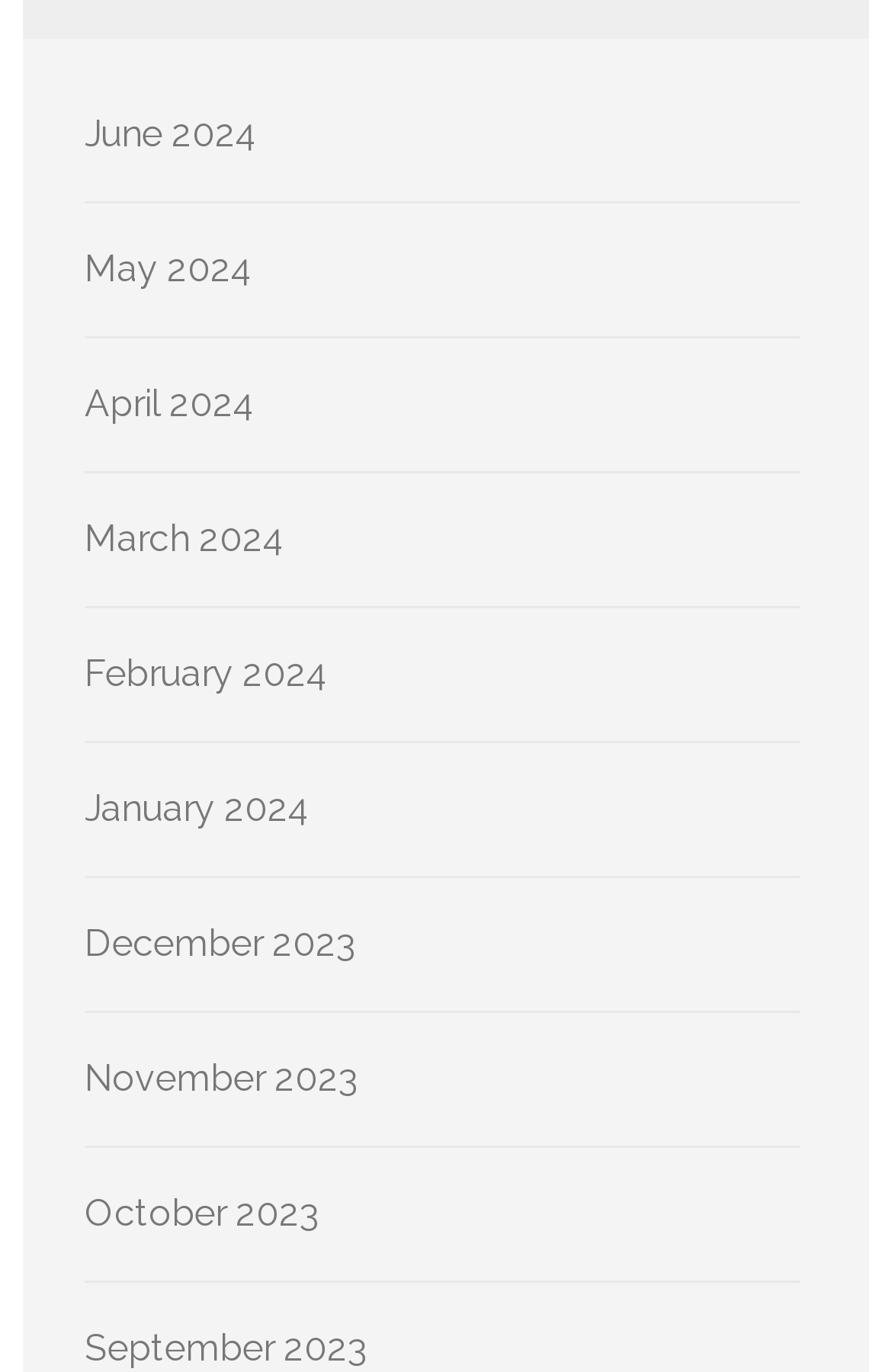Give a short answer using one word or phrase for the question:
Are the links on the webpage in chronological order?

Yes